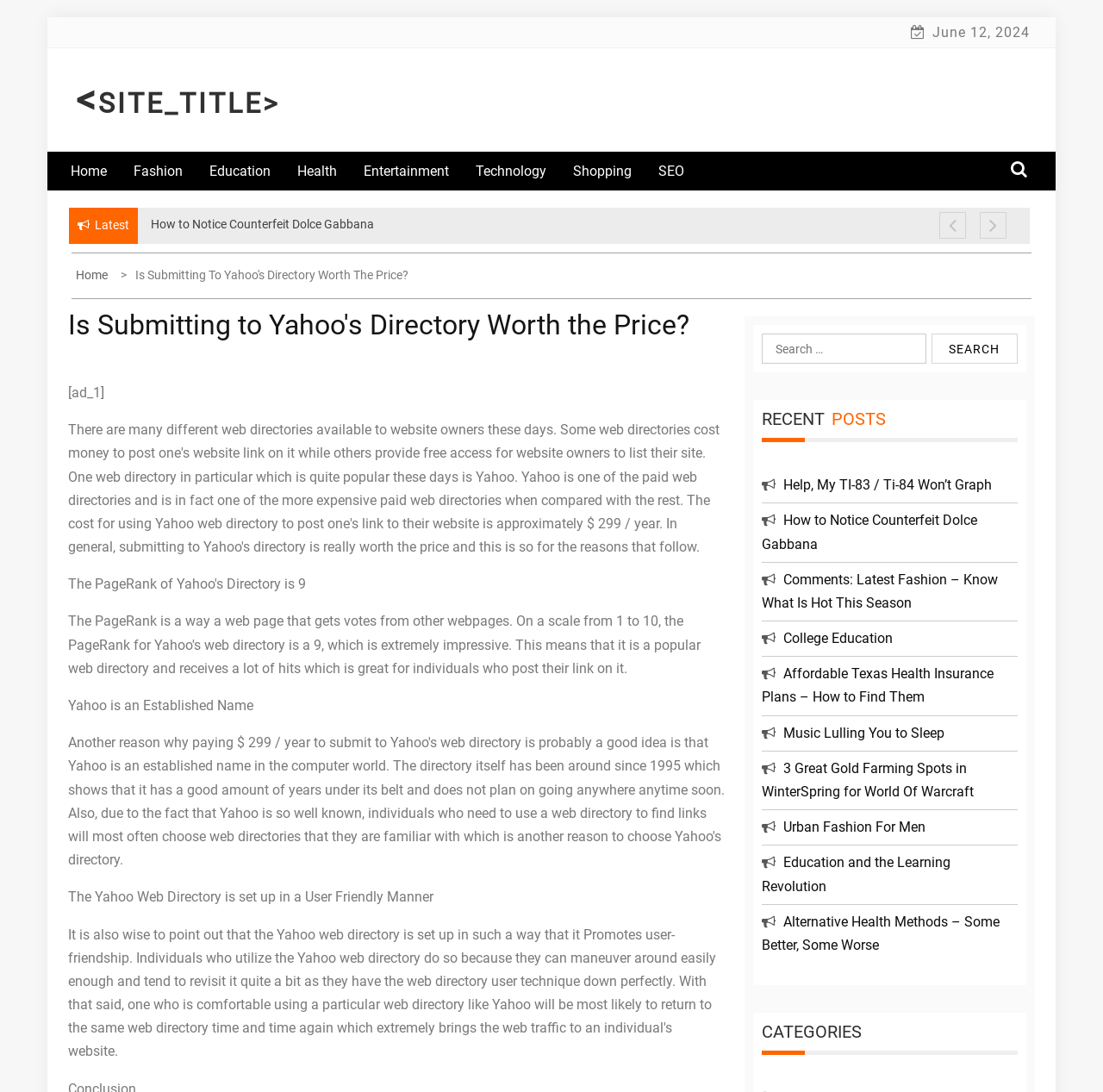Pinpoint the bounding box coordinates of the element that must be clicked to accomplish the following instruction: "Go to the 'Fashion' category". The coordinates should be in the format of four float numbers between 0 and 1, i.e., [left, top, right, bottom].

[0.121, 0.139, 0.187, 0.174]